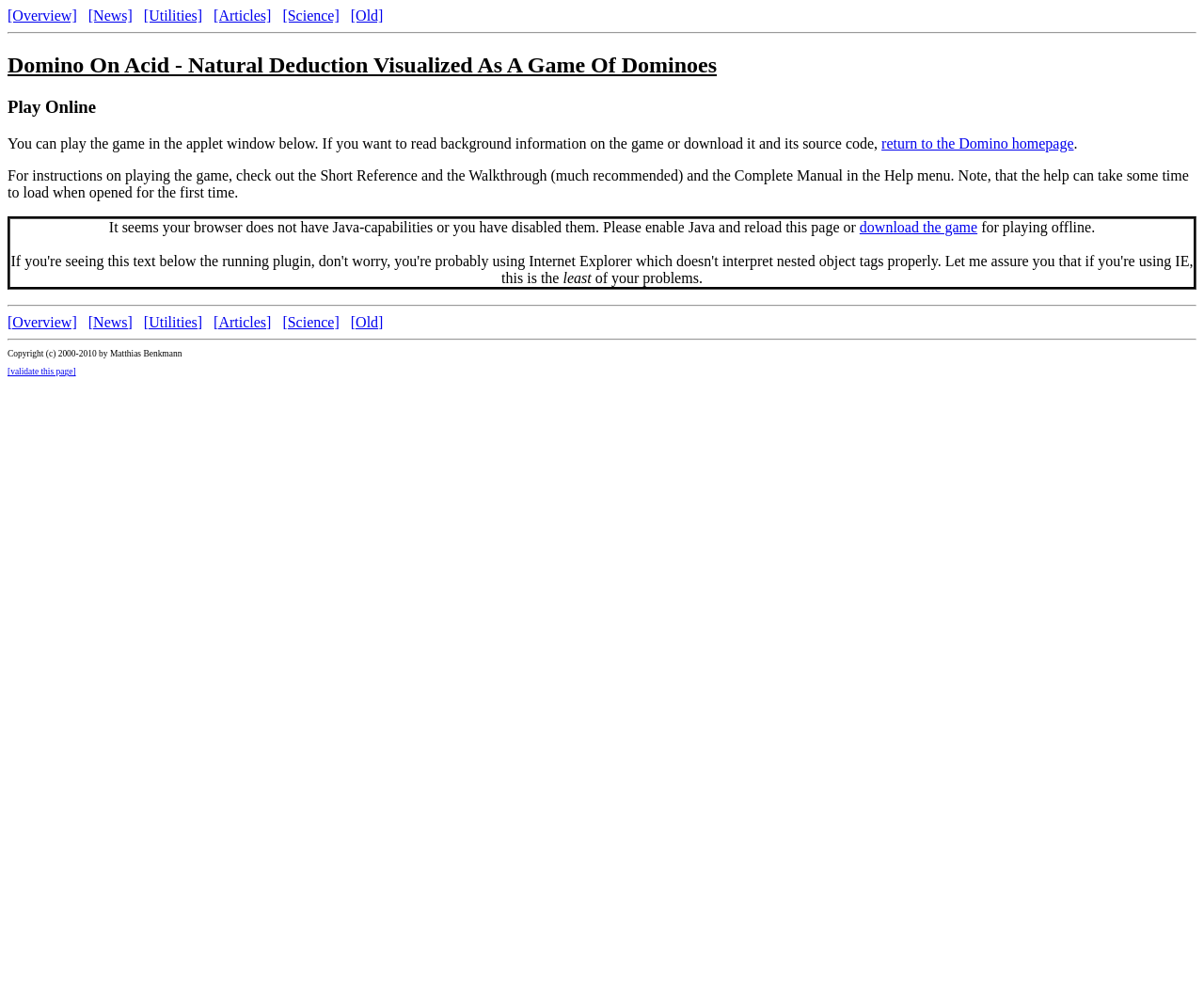Answer the following query concisely with a single word or phrase:
What is the author of the webpage?

Matthias Benkmann